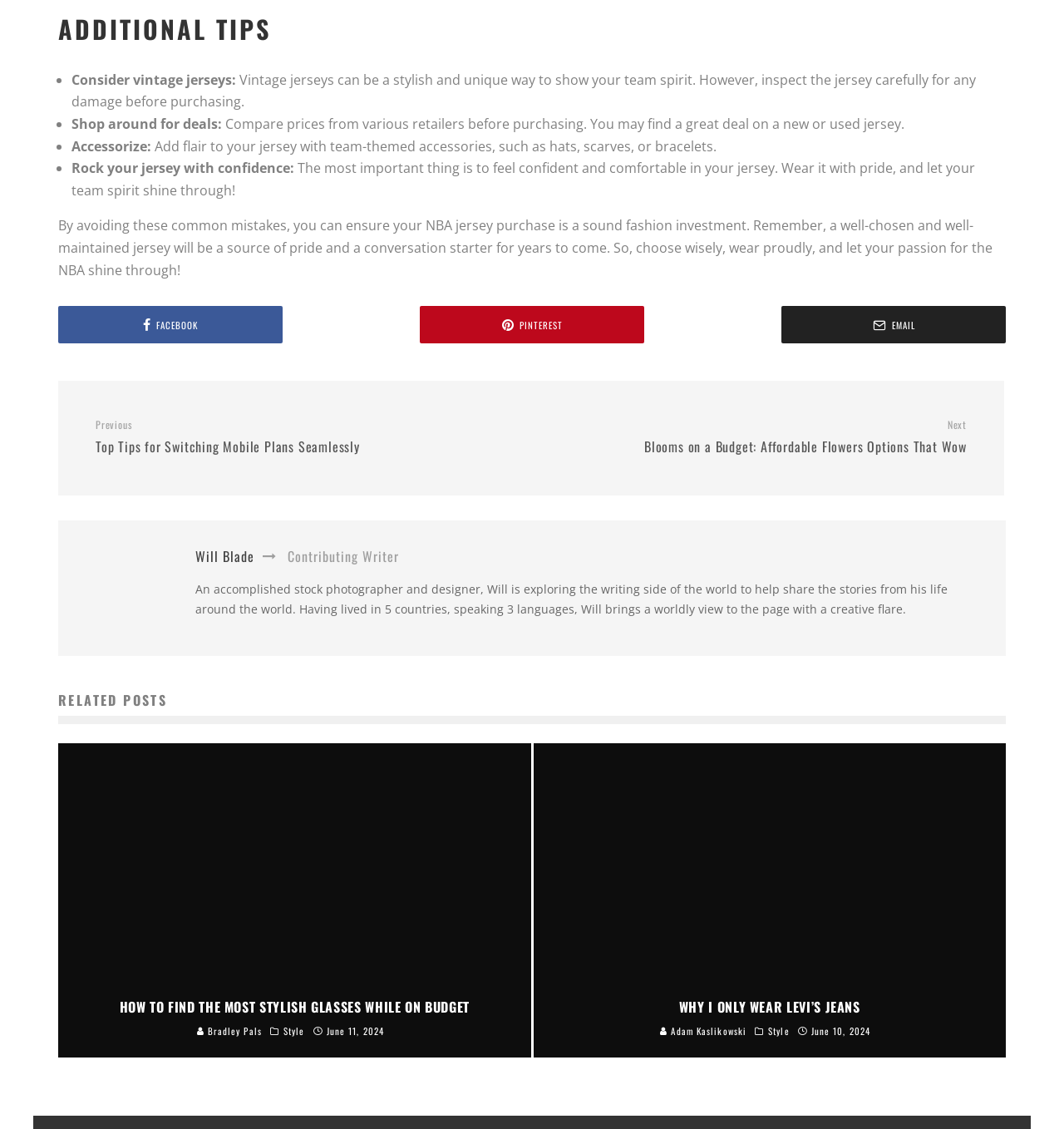How many list markers are there in the 'ADDITIONAL TIPS' section?
Look at the image and respond with a single word or a short phrase.

4